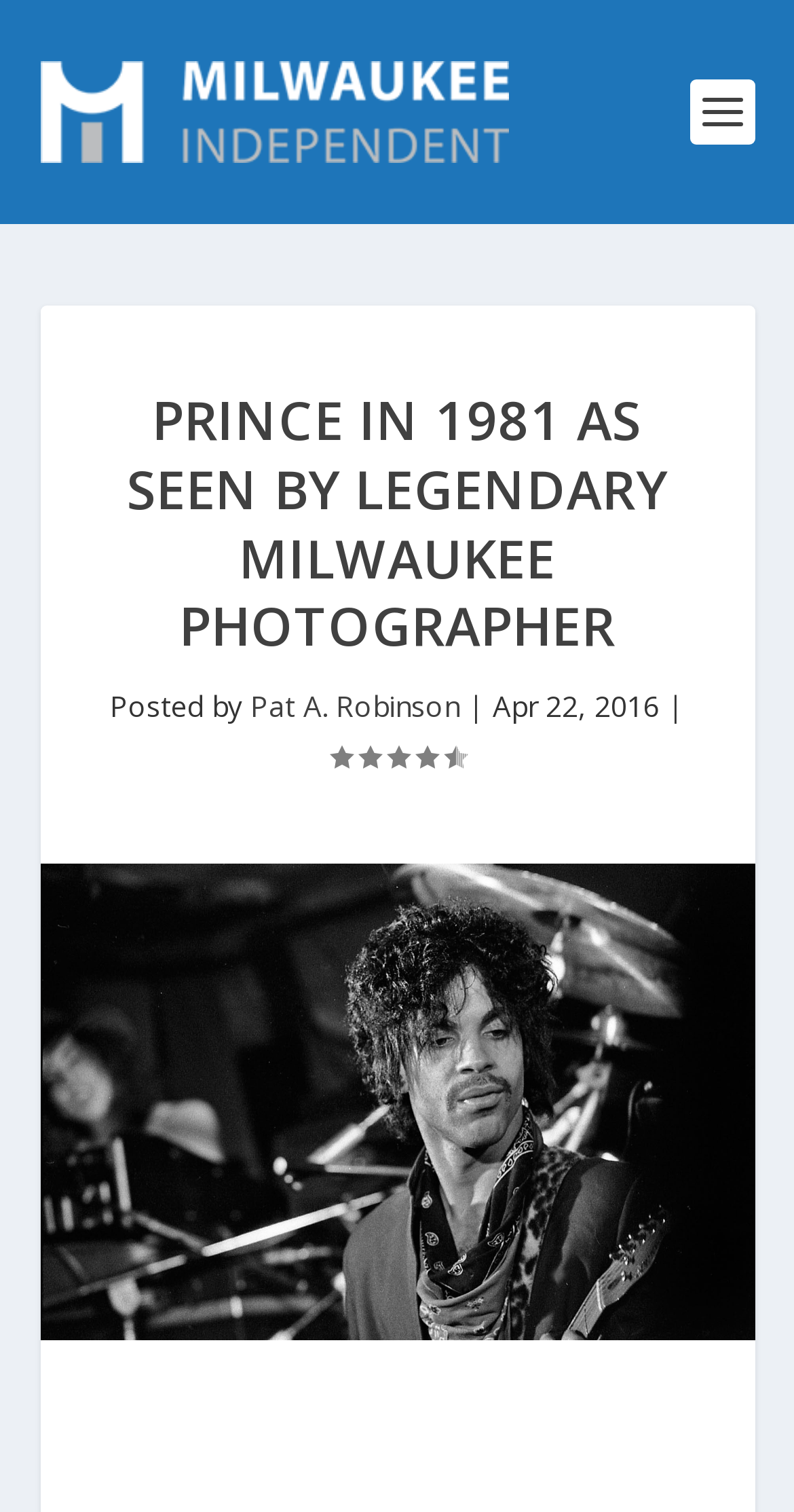Provide the bounding box coordinates for the specified HTML element described in this description: "Pat A. Robinson". The coordinates should be four float numbers ranging from 0 to 1, in the format [left, top, right, bottom].

[0.315, 0.454, 0.579, 0.48]